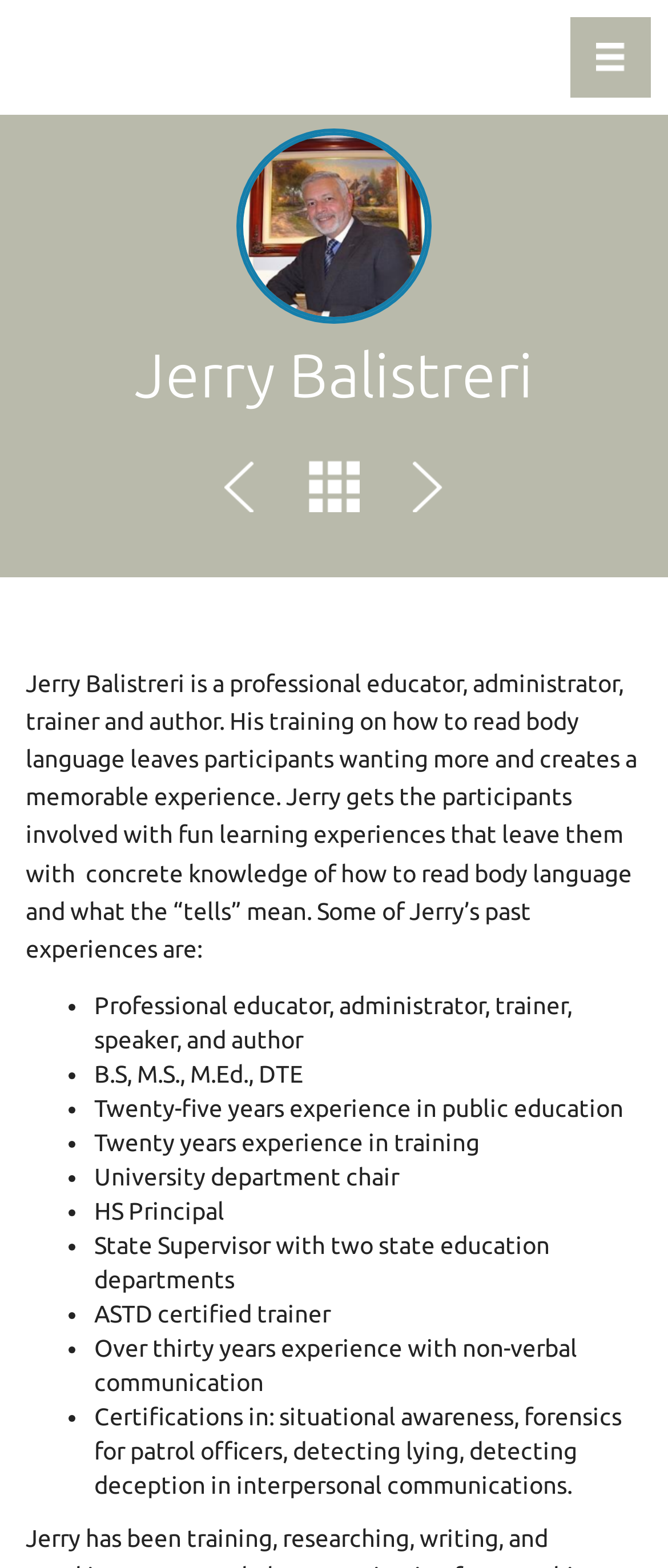Refer to the image and offer a detailed explanation in response to the question: What is the topic of Jerry's training?

The webpage describes Jerry's training as 'how to read body language', which leaves participants wanting more and creates a memorable experience. This information is obtained from the StaticText element with the text 'Jerry Balistreri is a professional educator, administrator, trainer and author...'.